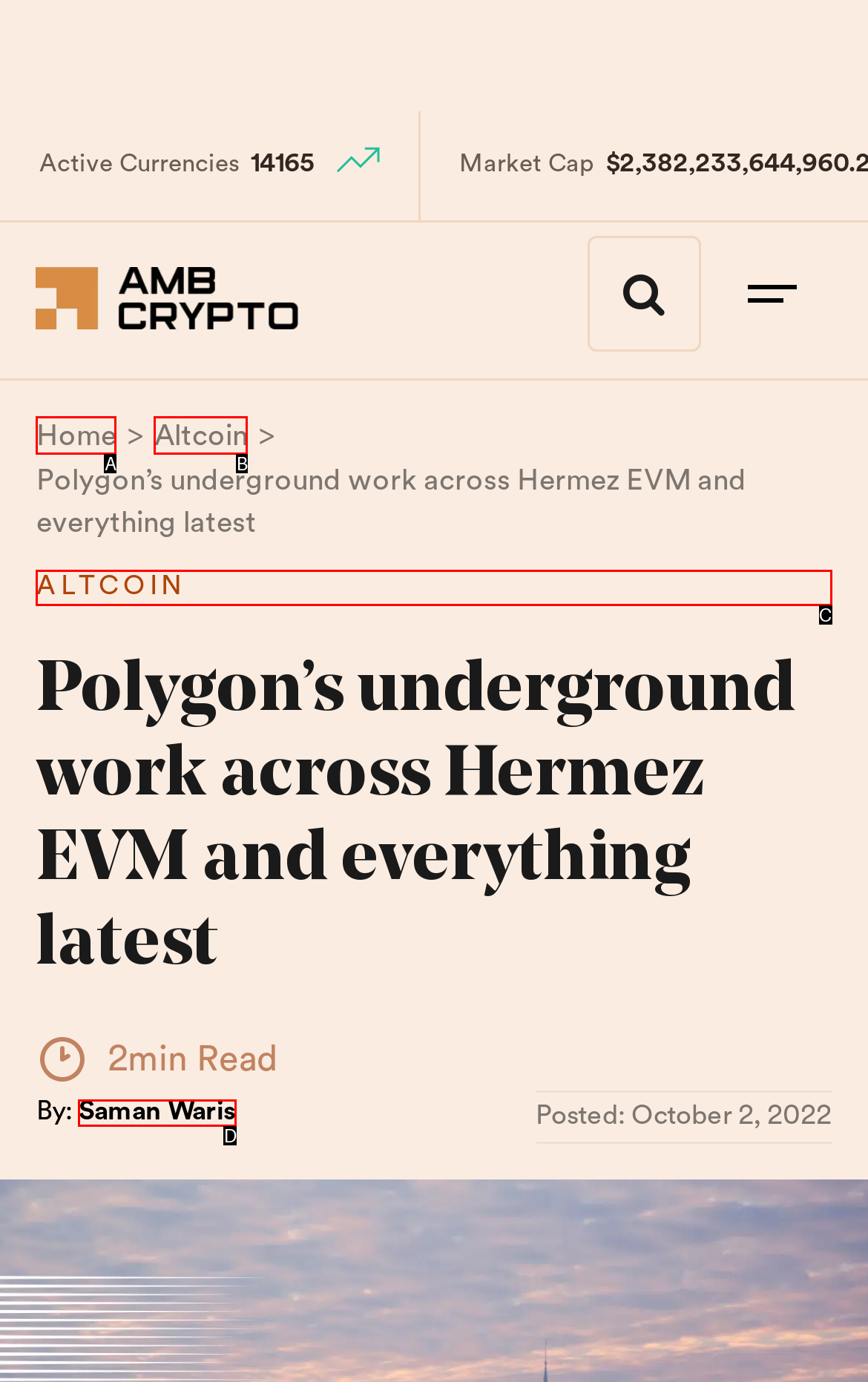Find the option that matches this description: Altcoin
Provide the corresponding letter directly.

B